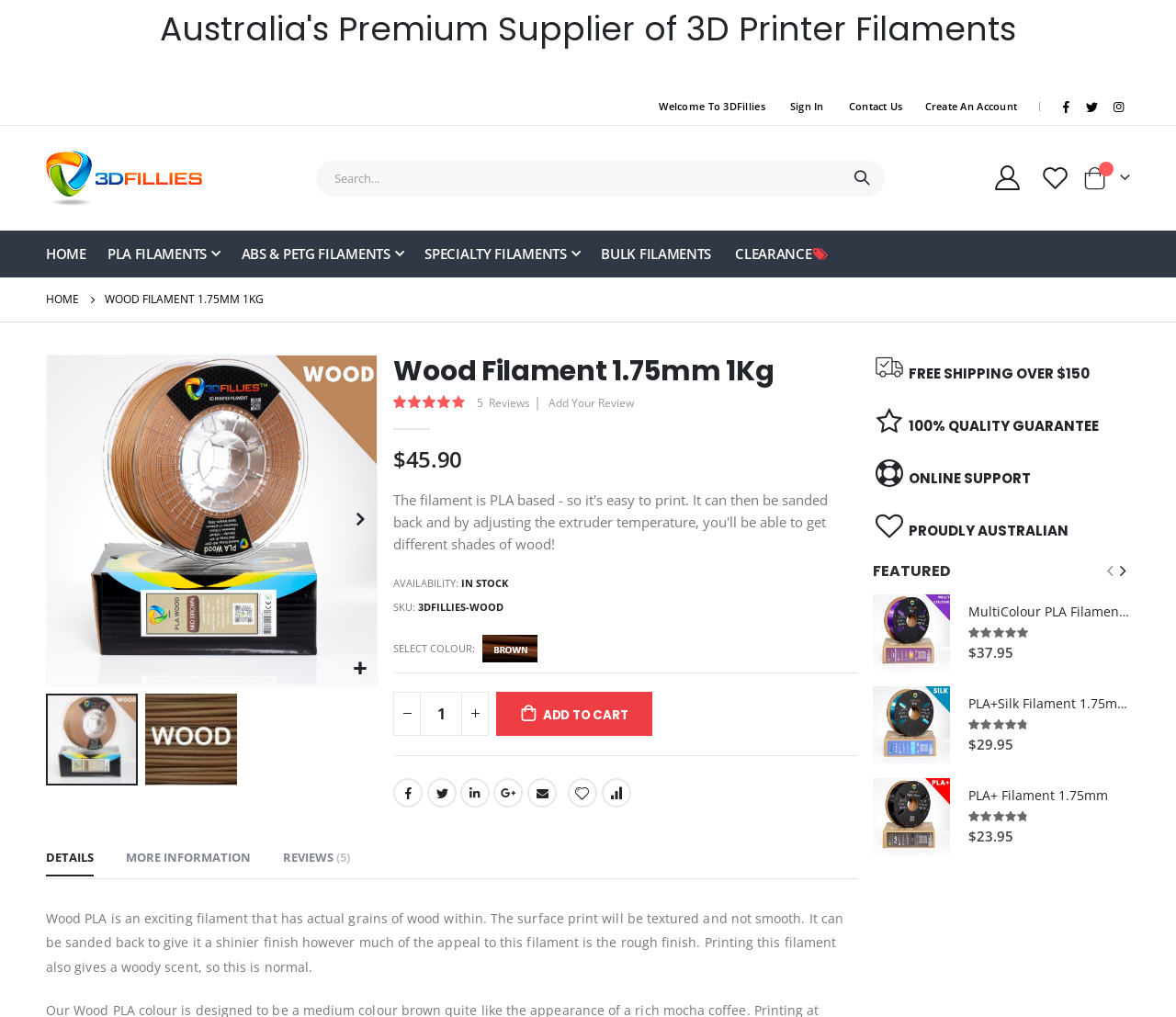What is the rating of the product?
Using the image provided, answer with just one word or phrase.

80%